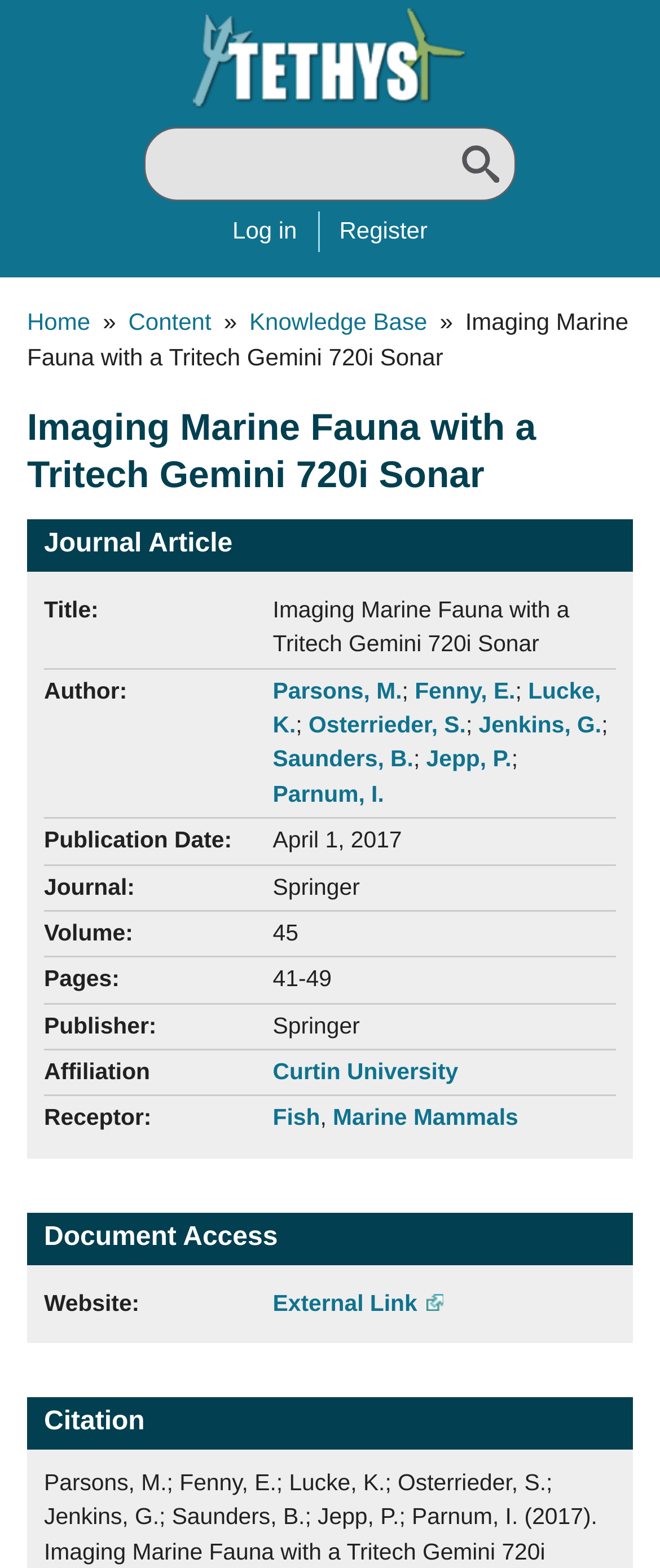Who are the authors of the journal article?
Give a single word or phrase as your answer by examining the image.

Parsons, M.; Fenny, E.; Lucke, K.; Osterrieder, S.; Jenkins, G.; Saunders, B.; Jepp, P.; Parnum, I.